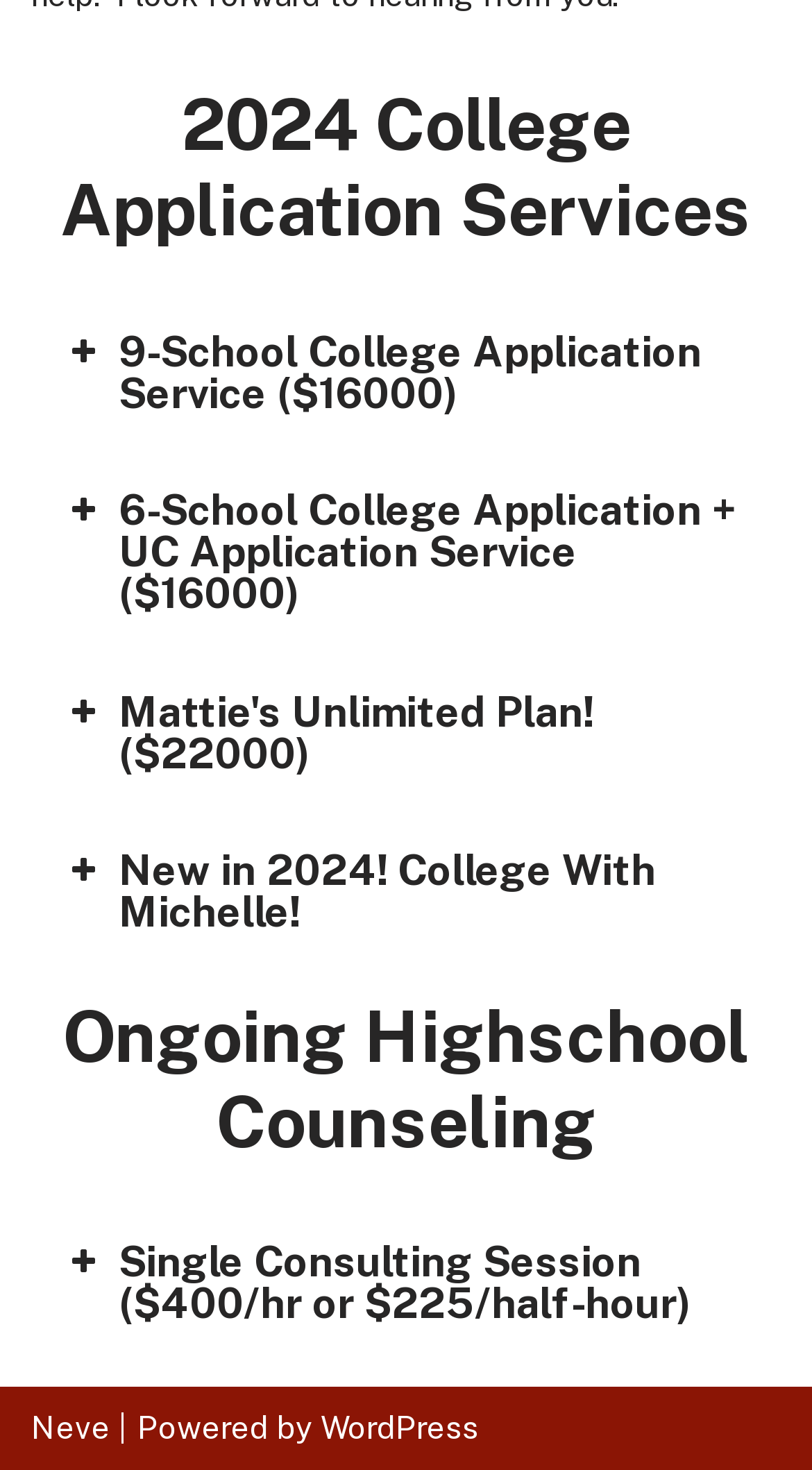Give a one-word or phrase response to the following question: What is the name of the college application service?

2024 College Application Services